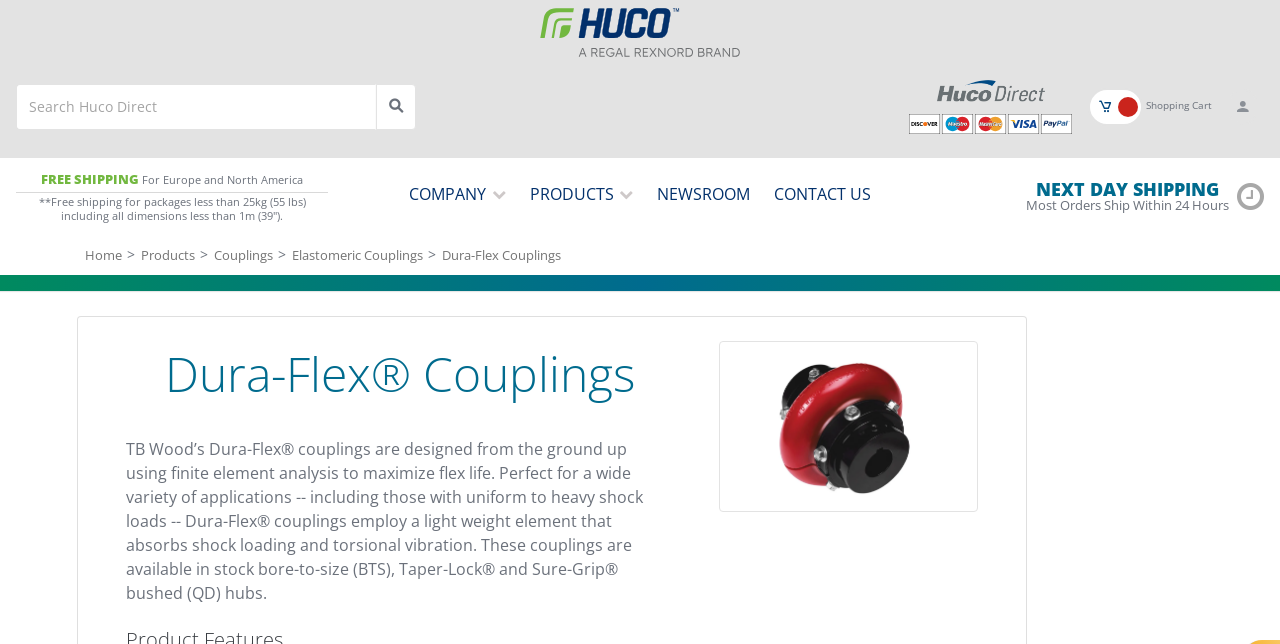Please identify the bounding box coordinates of where to click in order to follow the instruction: "Search Huco Direct".

[0.012, 0.13, 0.294, 0.202]